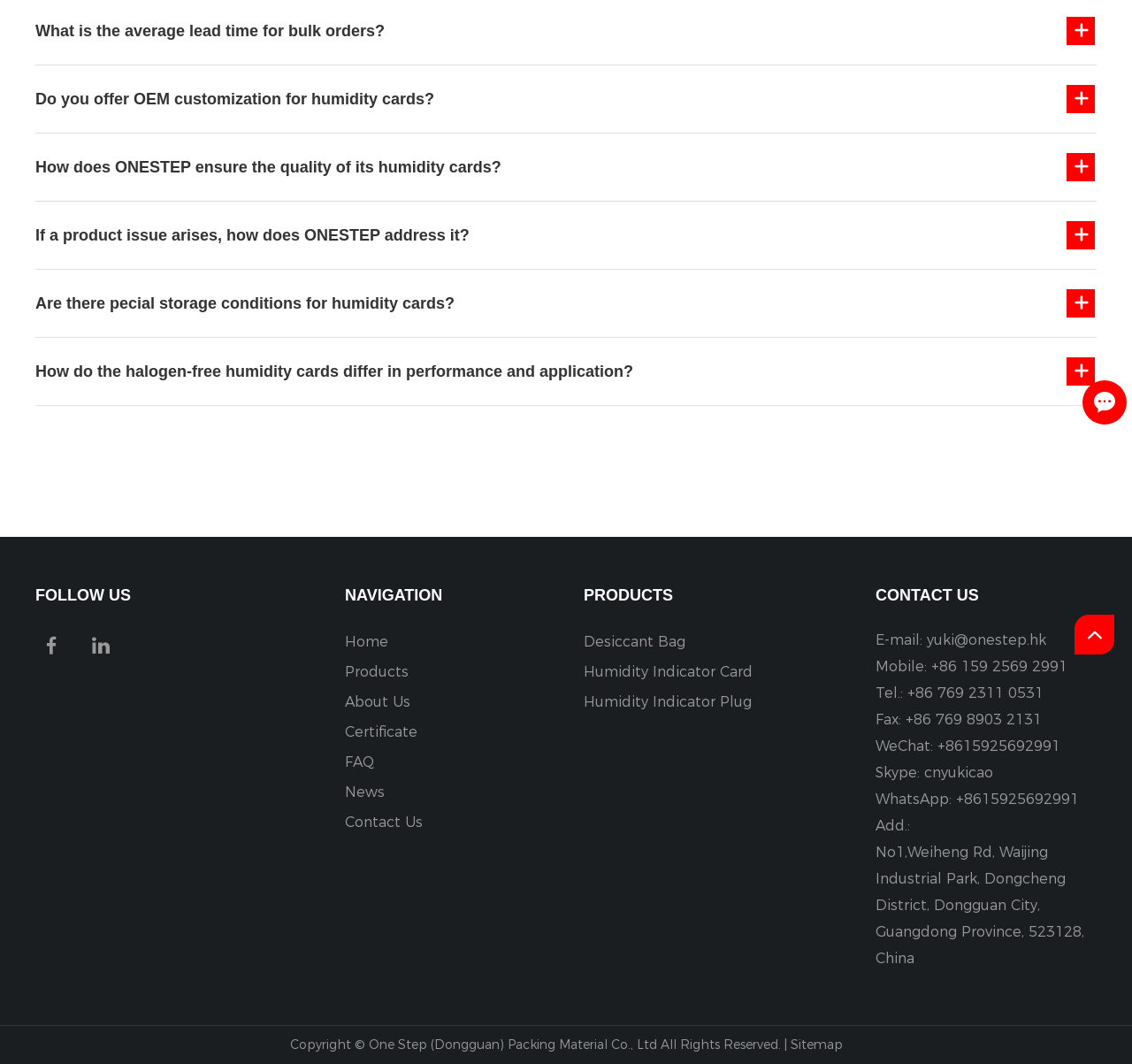Identify the bounding box for the UI element described as: "Humidity Indicator Card". Ensure the coordinates are four float numbers between 0 and 1, formatted as [left, top, right, bottom].

[0.516, 0.624, 0.665, 0.64]